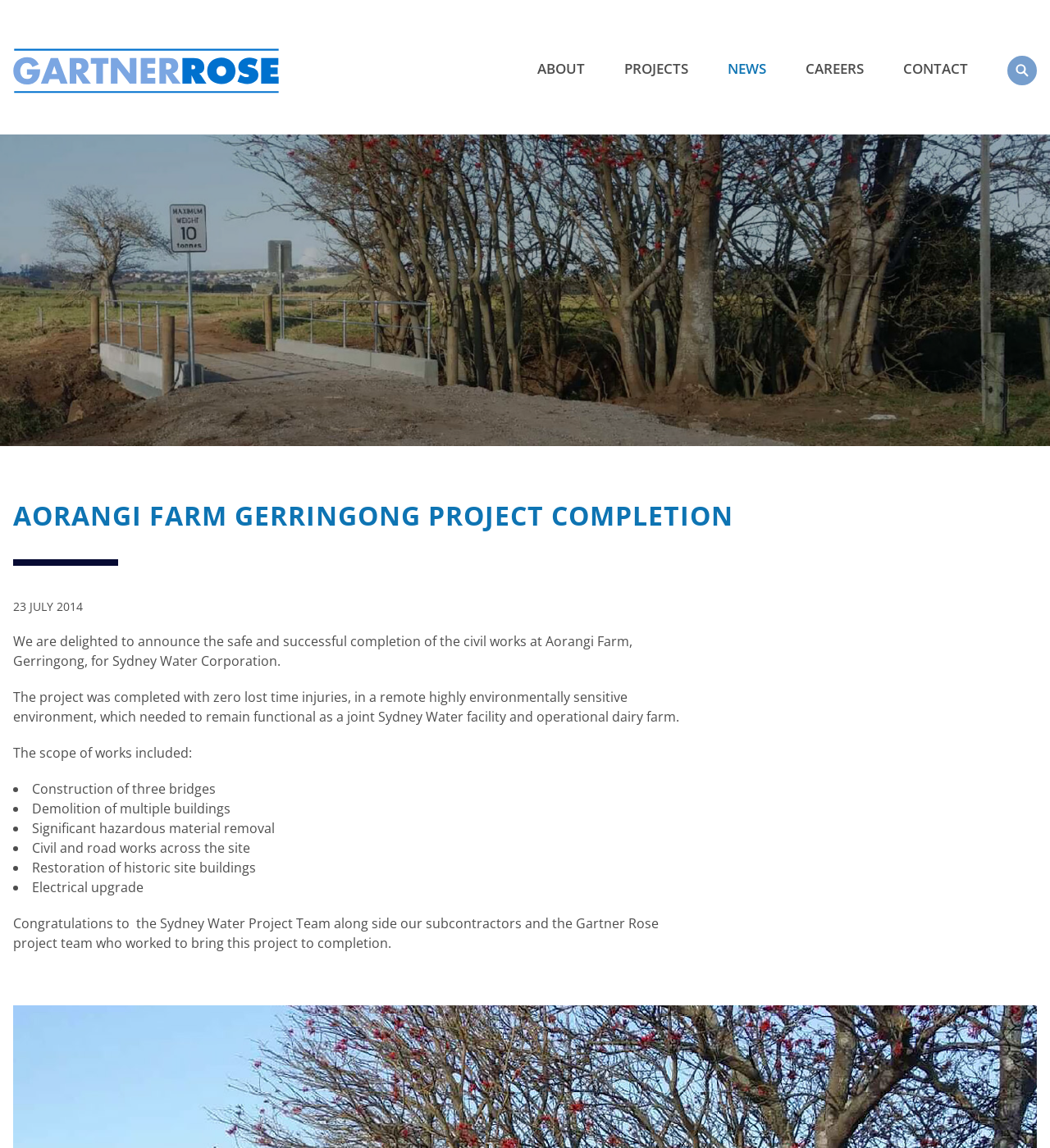What is the main title displayed on this webpage?

AORANGI FARM GERRINGONG PROJECT COMPLETION